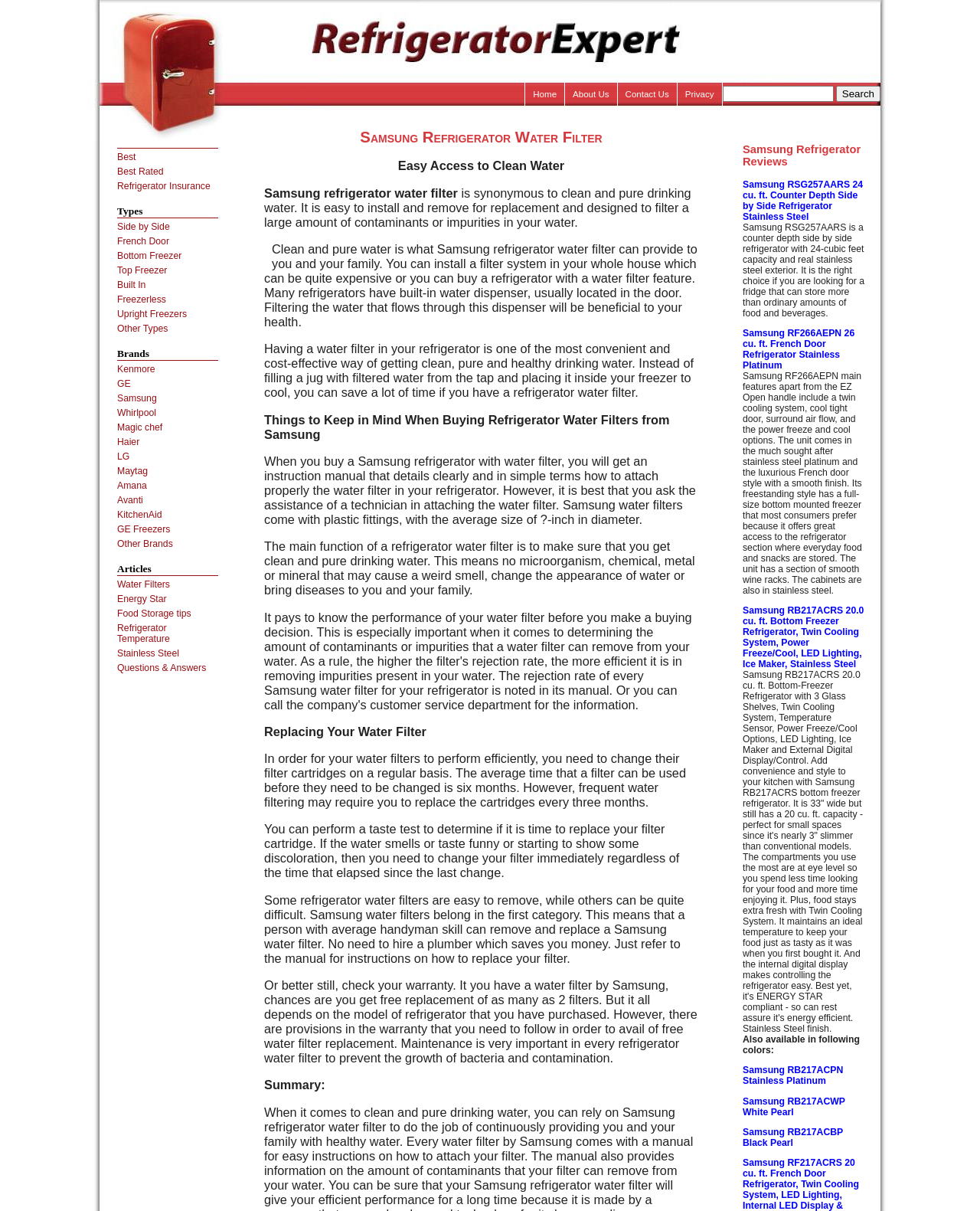Please find the bounding box coordinates of the clickable region needed to complete the following instruction: "Click the 'Home' link". The bounding box coordinates must consist of four float numbers between 0 and 1, i.e., [left, top, right, bottom].

[0.536, 0.068, 0.576, 0.087]